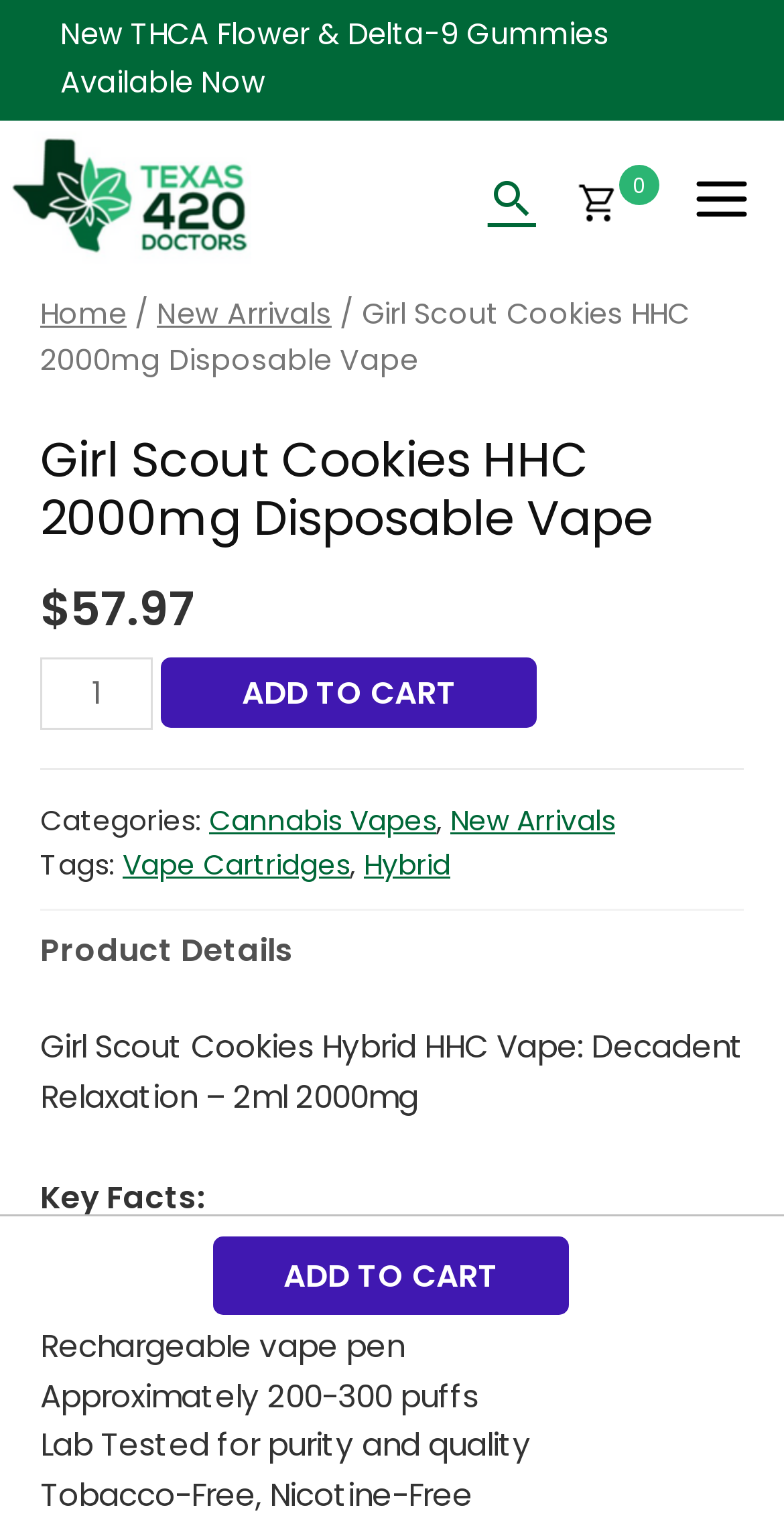Show the bounding box coordinates of the element that should be clicked to complete the task: "View main menu".

[0.855, 0.096, 0.987, 0.164]